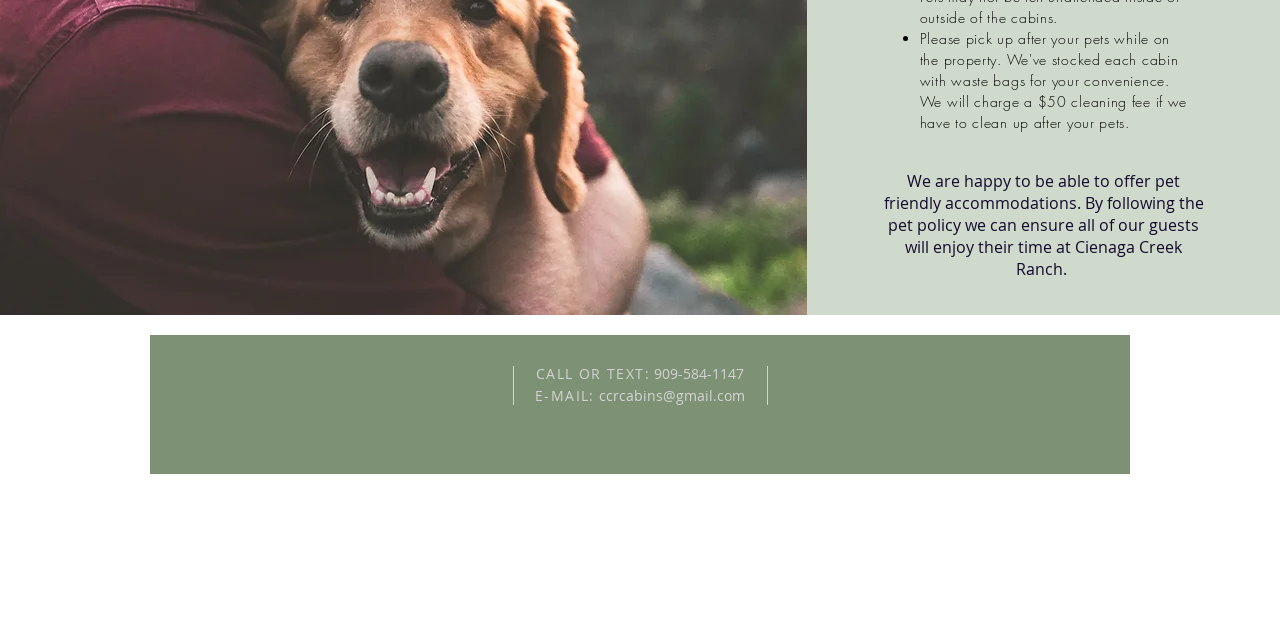Given the element description ccrcabins@gmail.com, specify the bounding box coordinates of the corresponding UI element in the format (top-left x, top-left y, bottom-right x, bottom-right y). All values must be between 0 and 1.

[0.468, 0.604, 0.582, 0.633]